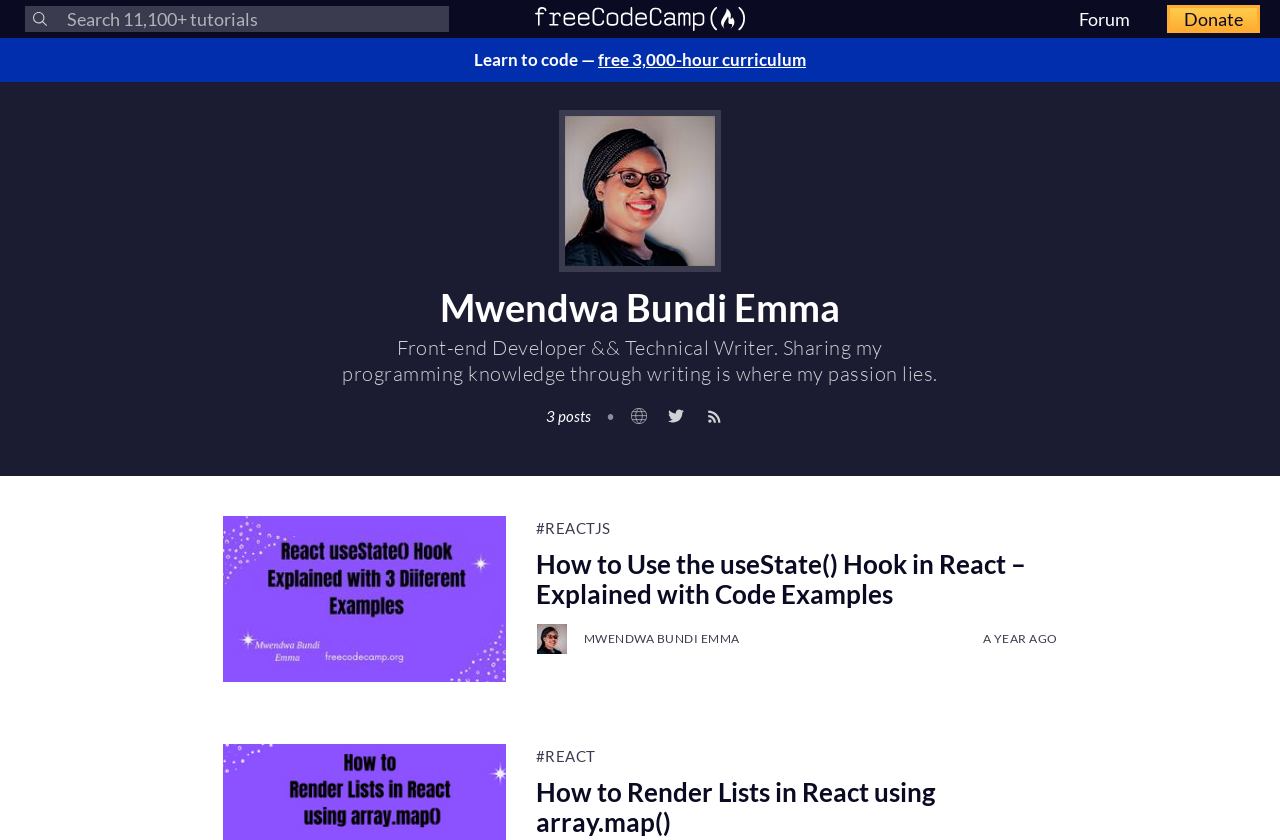Respond to the question below with a single word or phrase:
What is the location of the search bar on the webpage?

Top-left corner